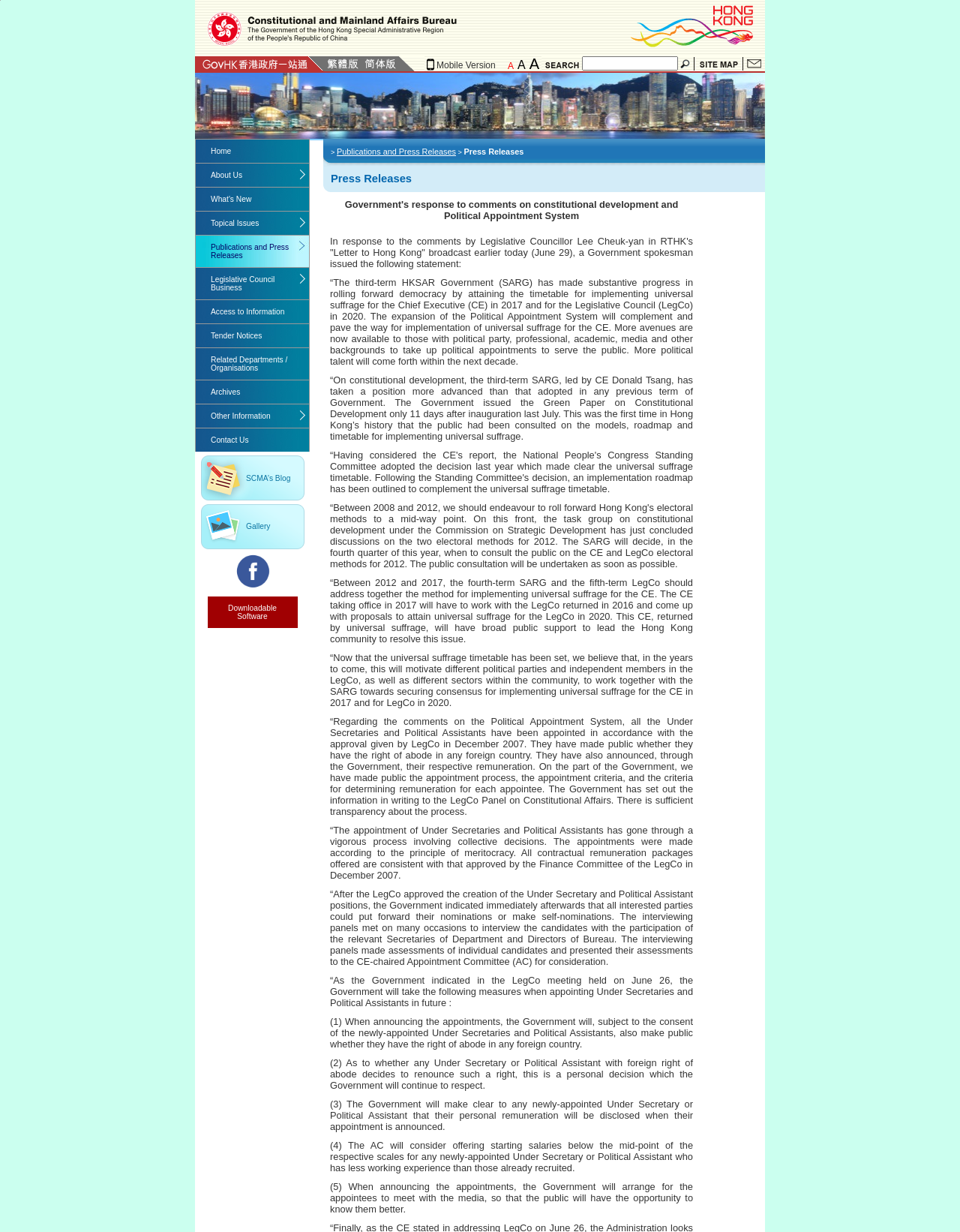Answer the following query concisely with a single word or phrase:
What is the purpose of the search box?

To search the website